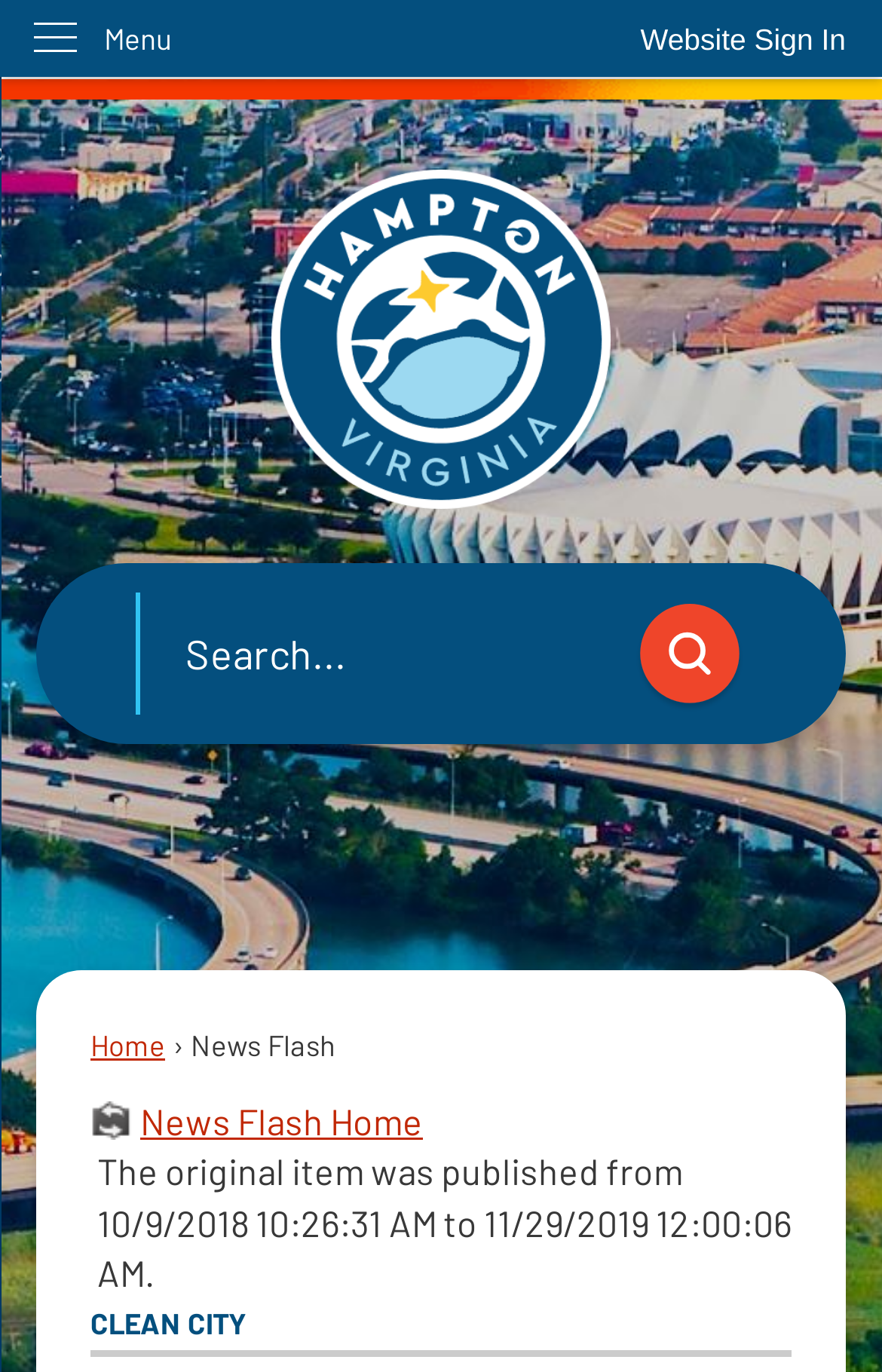Please identify the bounding box coordinates of the area that needs to be clicked to fulfill the following instruction: "Go to Hampton VA Homepage."

[0.308, 0.124, 0.692, 0.371]